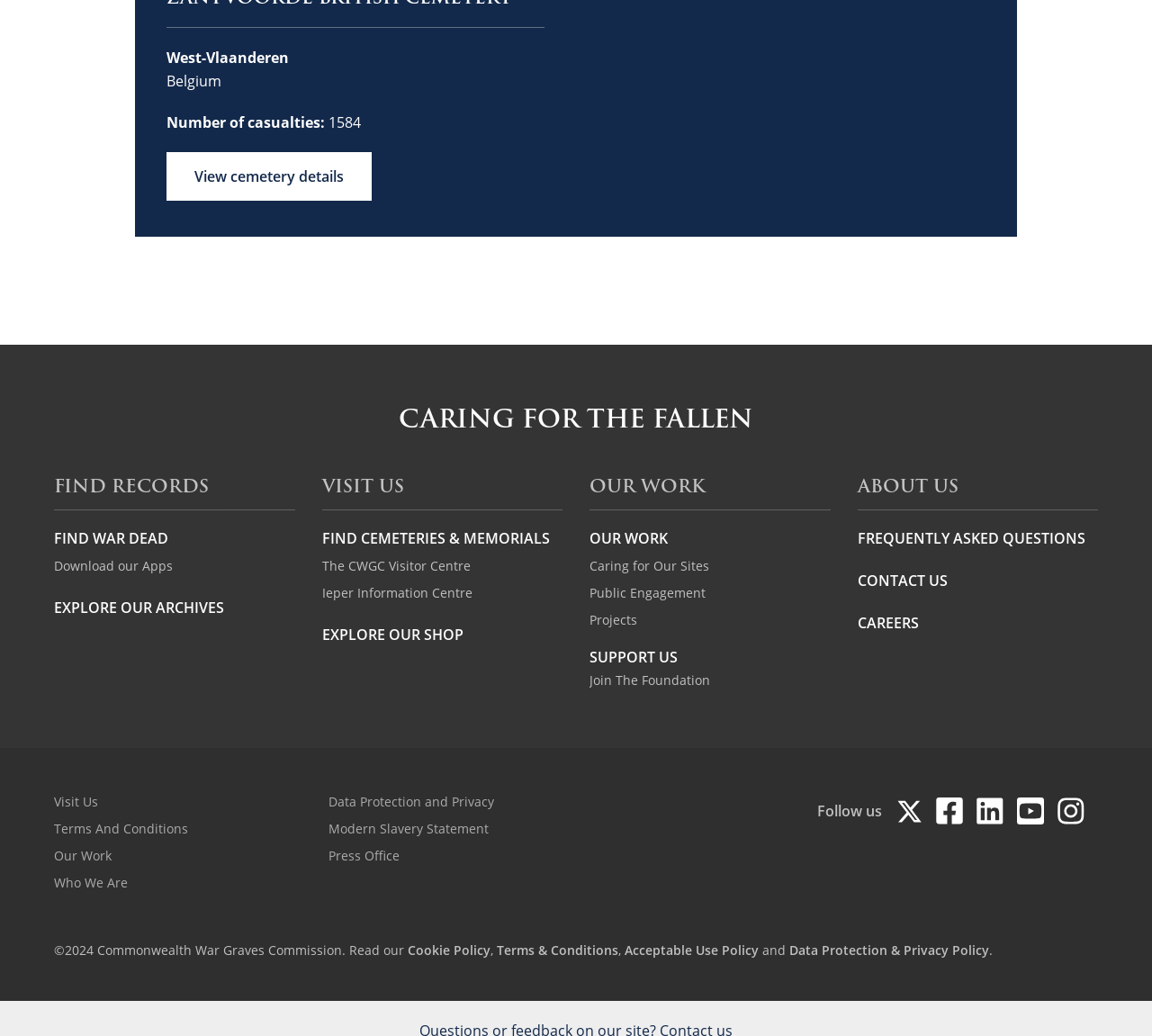What is the number of casualties in West-Vlaanderen?
Answer with a single word or phrase, using the screenshot for reference.

1584